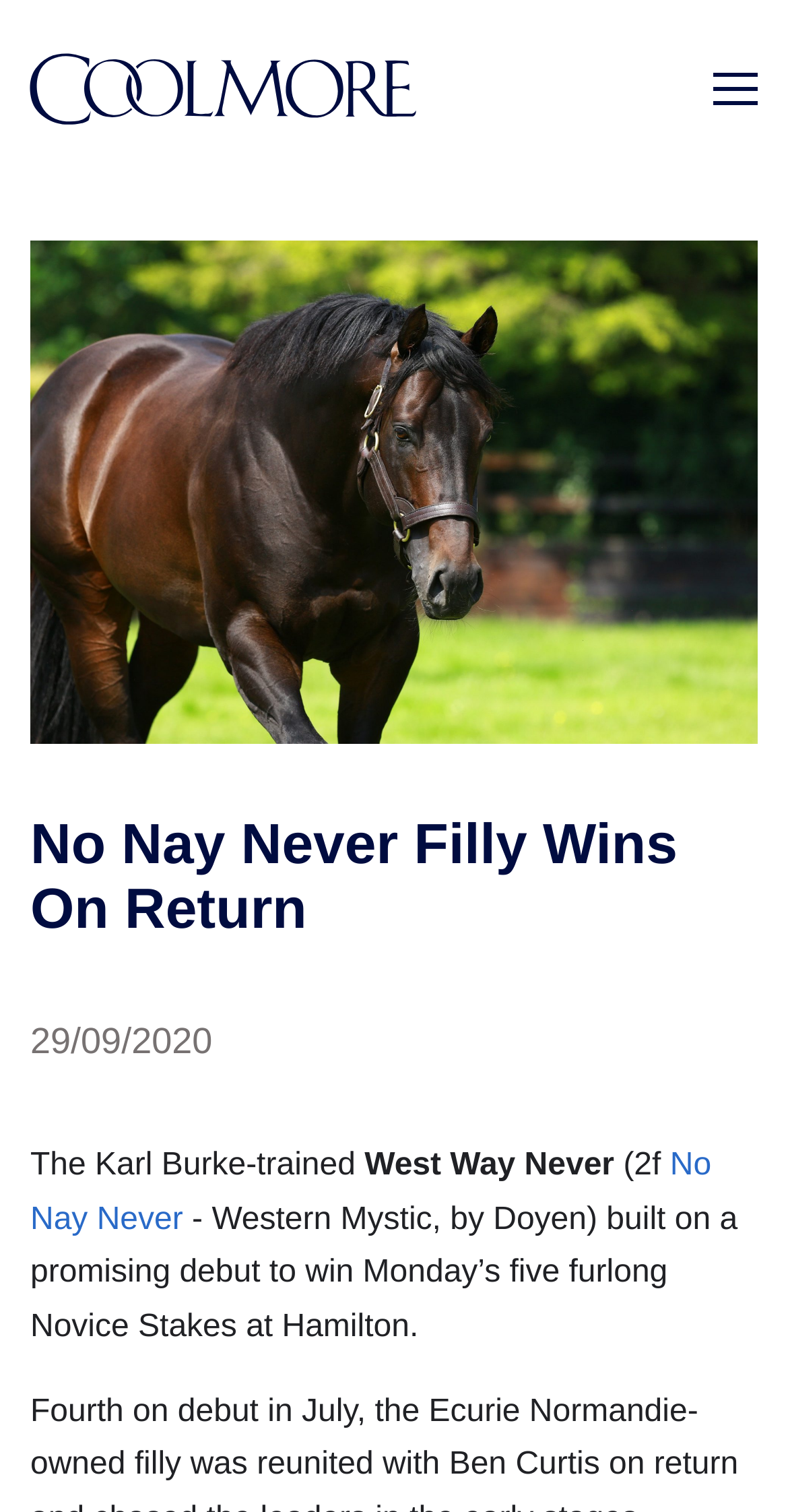Identify the bounding box coordinates for the UI element described by the following text: "aria-label="Coolmore homepage"". Provide the coordinates as four float numbers between 0 and 1, in the format [left, top, right, bottom].

[0.038, 0.02, 0.549, 0.102]